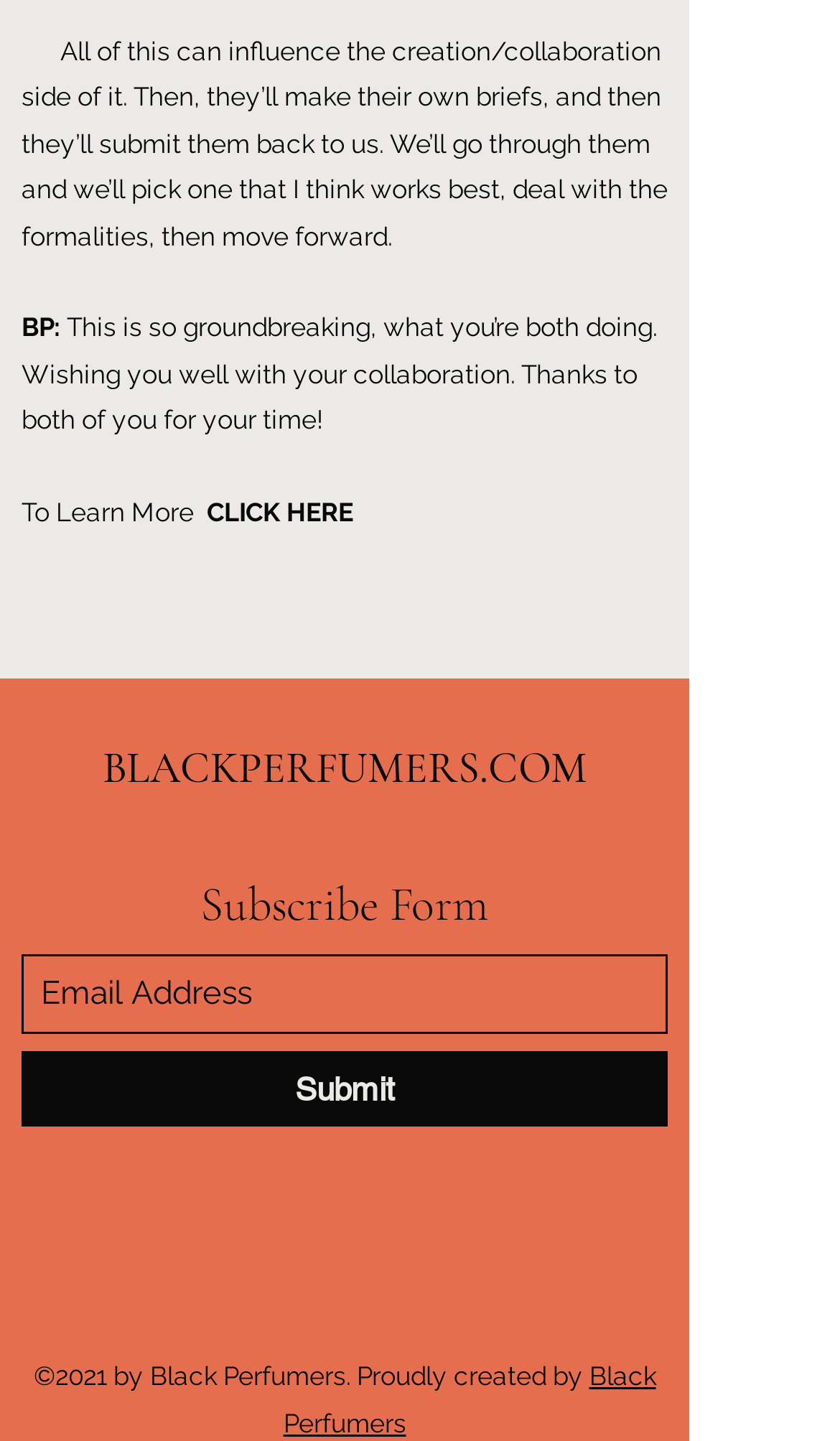Respond to the question below with a single word or phrase:
What is the name of the website's creator?

Black Perfumers